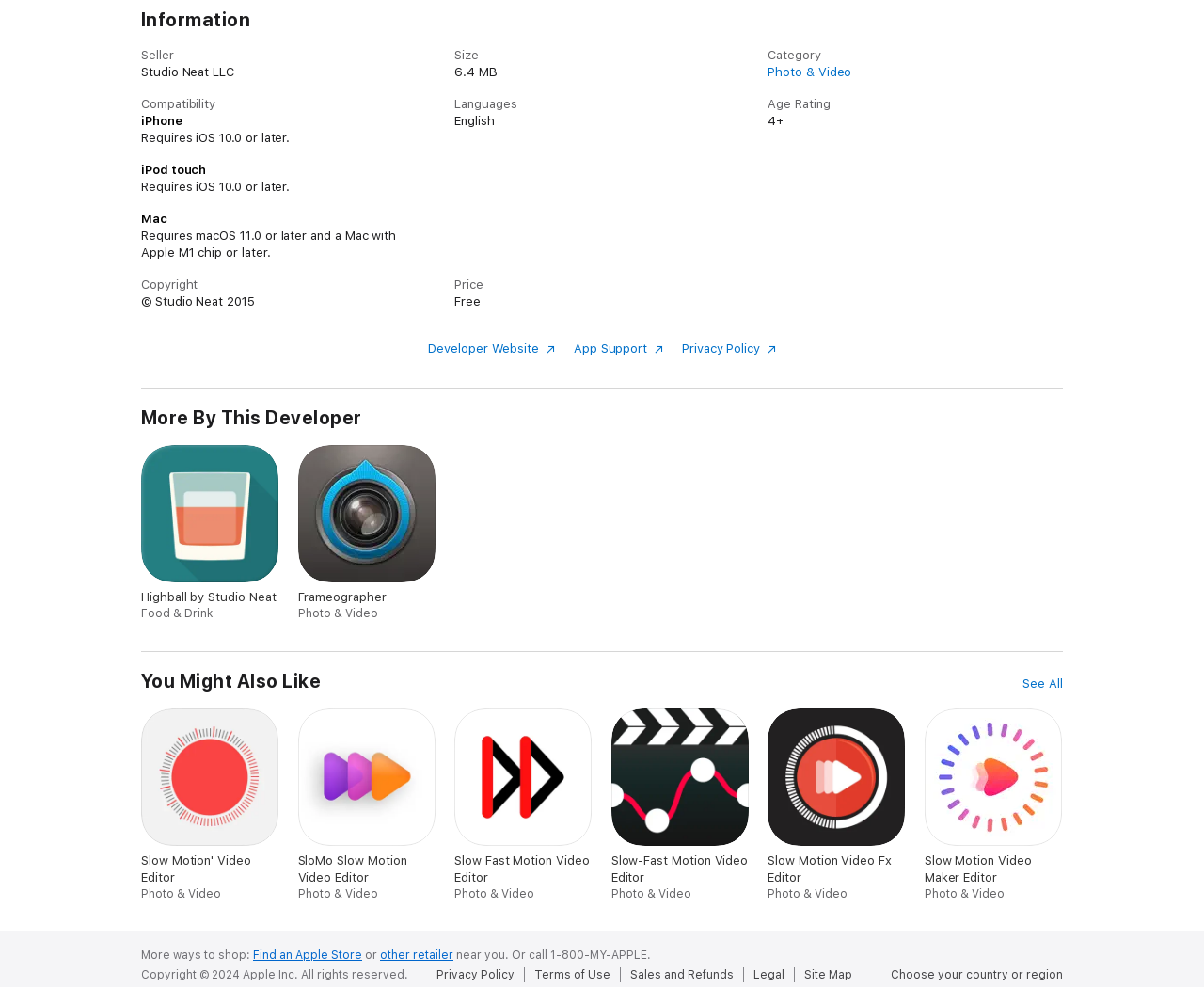Please identify the bounding box coordinates of the clickable element to fulfill the following instruction: "Explore more apps by this developer". The coordinates should be four float numbers between 0 and 1, i.e., [left, top, right, bottom].

[0.117, 0.451, 0.232, 0.629]